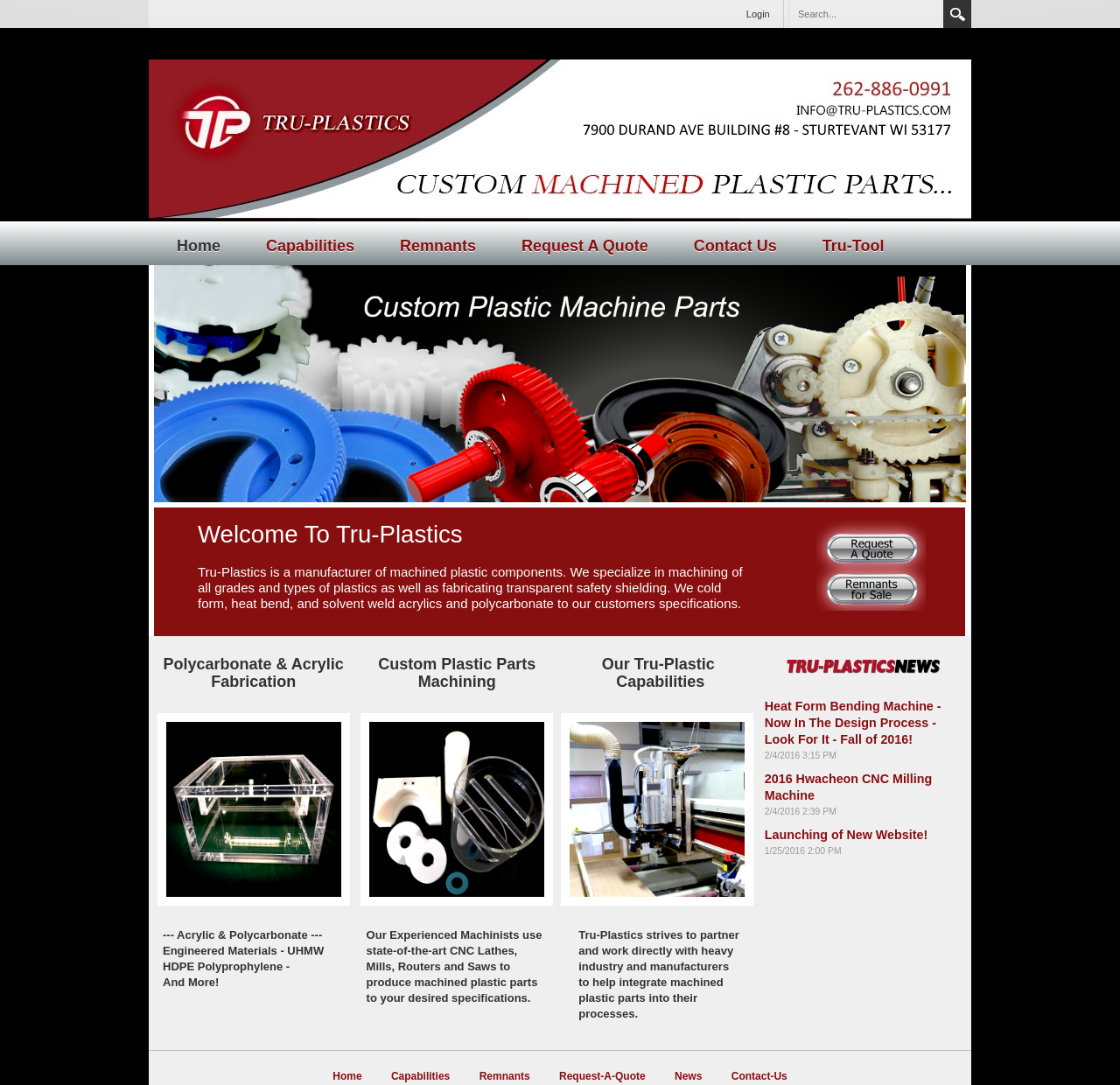Please identify the bounding box coordinates of where to click in order to follow the instruction: "Click on the Tru-Plastics logo".

[0.133, 0.055, 0.867, 0.207]